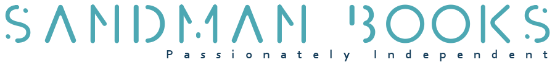Given the content of the image, can you provide a detailed answer to the question?
What type of bookstore is Sandman Books?

Sandman Books is an independent bookstore, as indicated by its tagline 'Passionately Independent', which suggests that it is dedicated to providing a diverse range of literary selections to its customers.